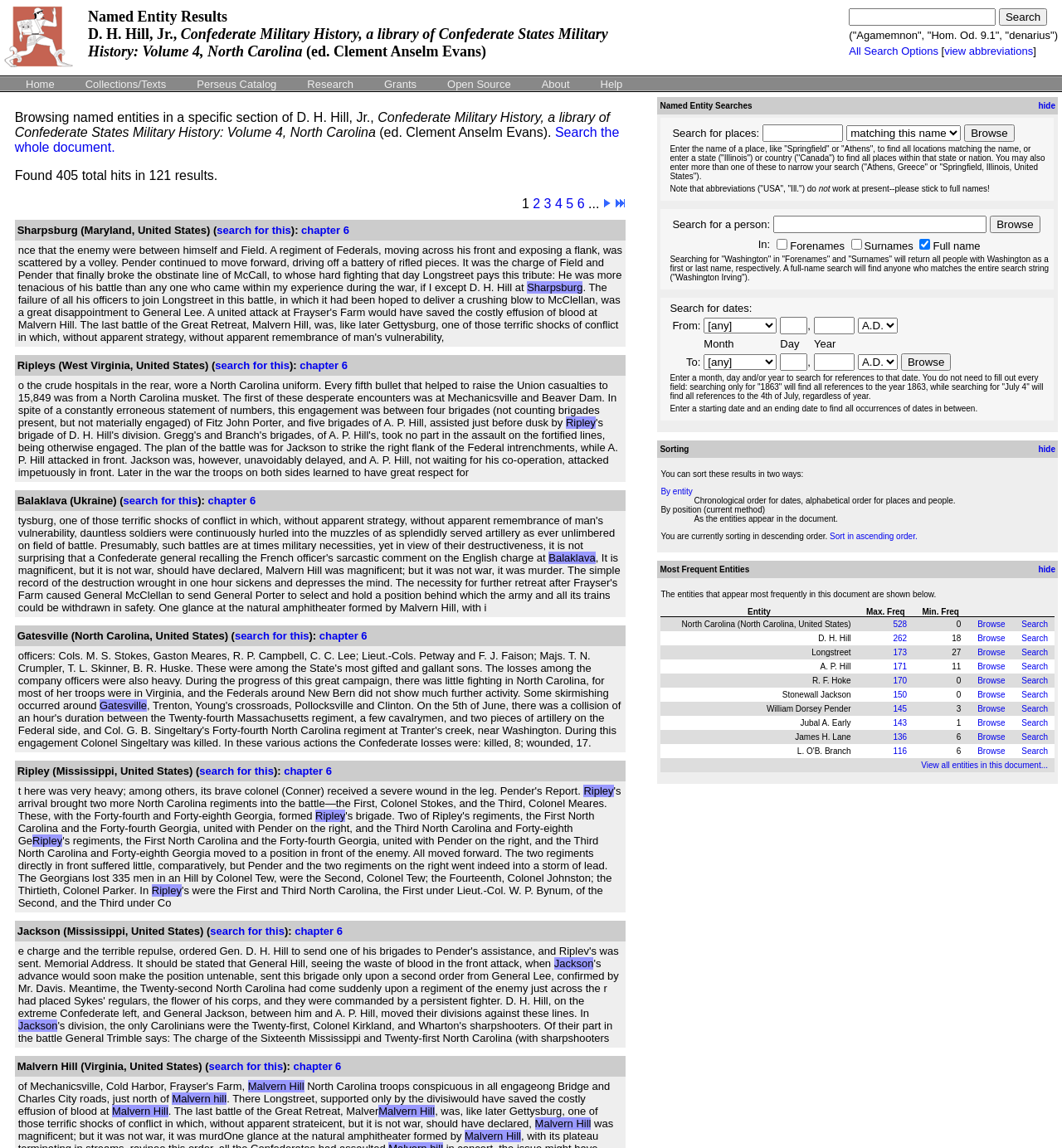Determine the bounding box coordinates of the clickable area required to perform the following instruction: "Select a date range". The coordinates should be represented as four float numbers between 0 and 1: [left, top, right, bottom].

[0.848, 0.308, 0.896, 0.323]